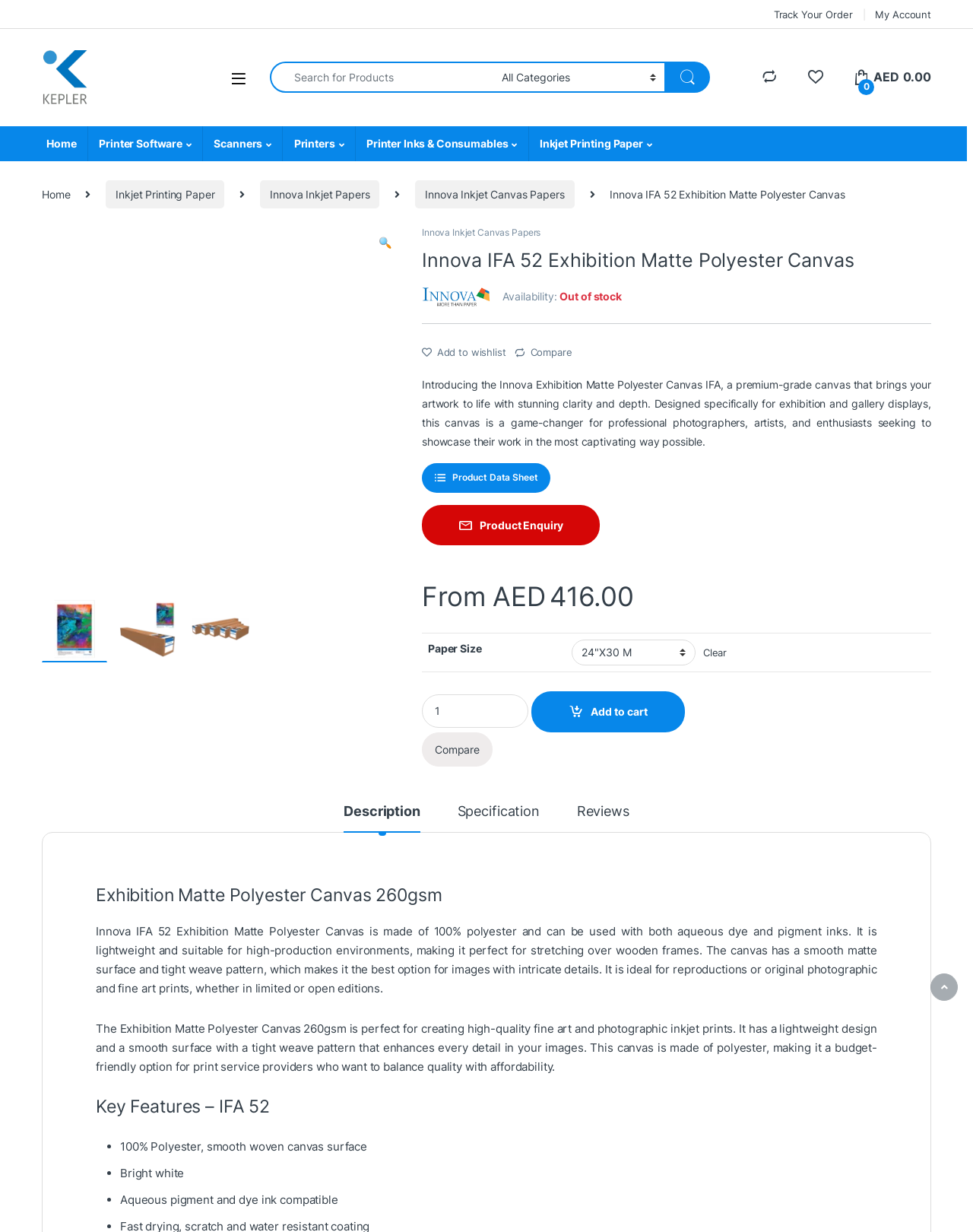Please find and generate the text of the main heading on the webpage.

Innova IFA 52 Exhibition Matte Polyester Canvas